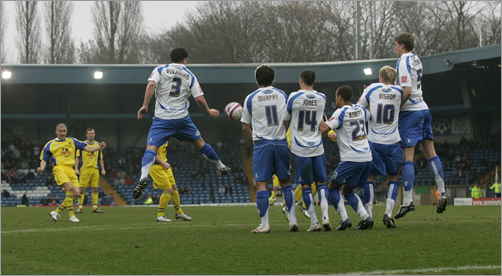What is the purpose of the defensive wall?
Look at the image and respond to the question as thoroughly as possible.

The caption states that a group of Chester players are lined up to form a defensive wall while a Grimsby Town player prepares to take a free kick, indicating that the purpose of the defensive wall is to defend against a set piece.